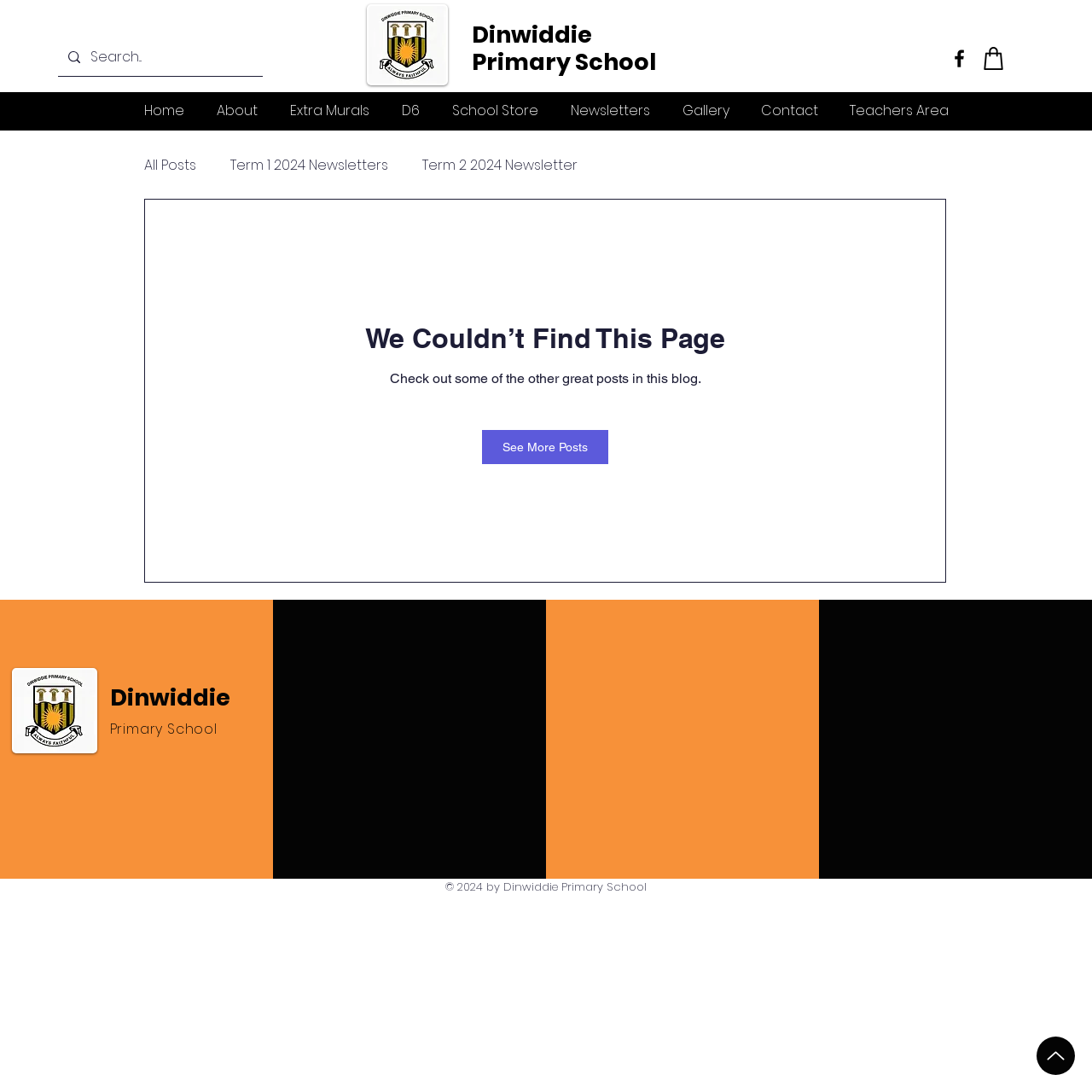Please provide the bounding box coordinate of the region that matches the element description: Dinwiddie Primary School. Coordinates should be in the format (top-left x, top-left y, bottom-right x, bottom-right y) and all values should be between 0 and 1.

[0.432, 0.017, 0.601, 0.071]